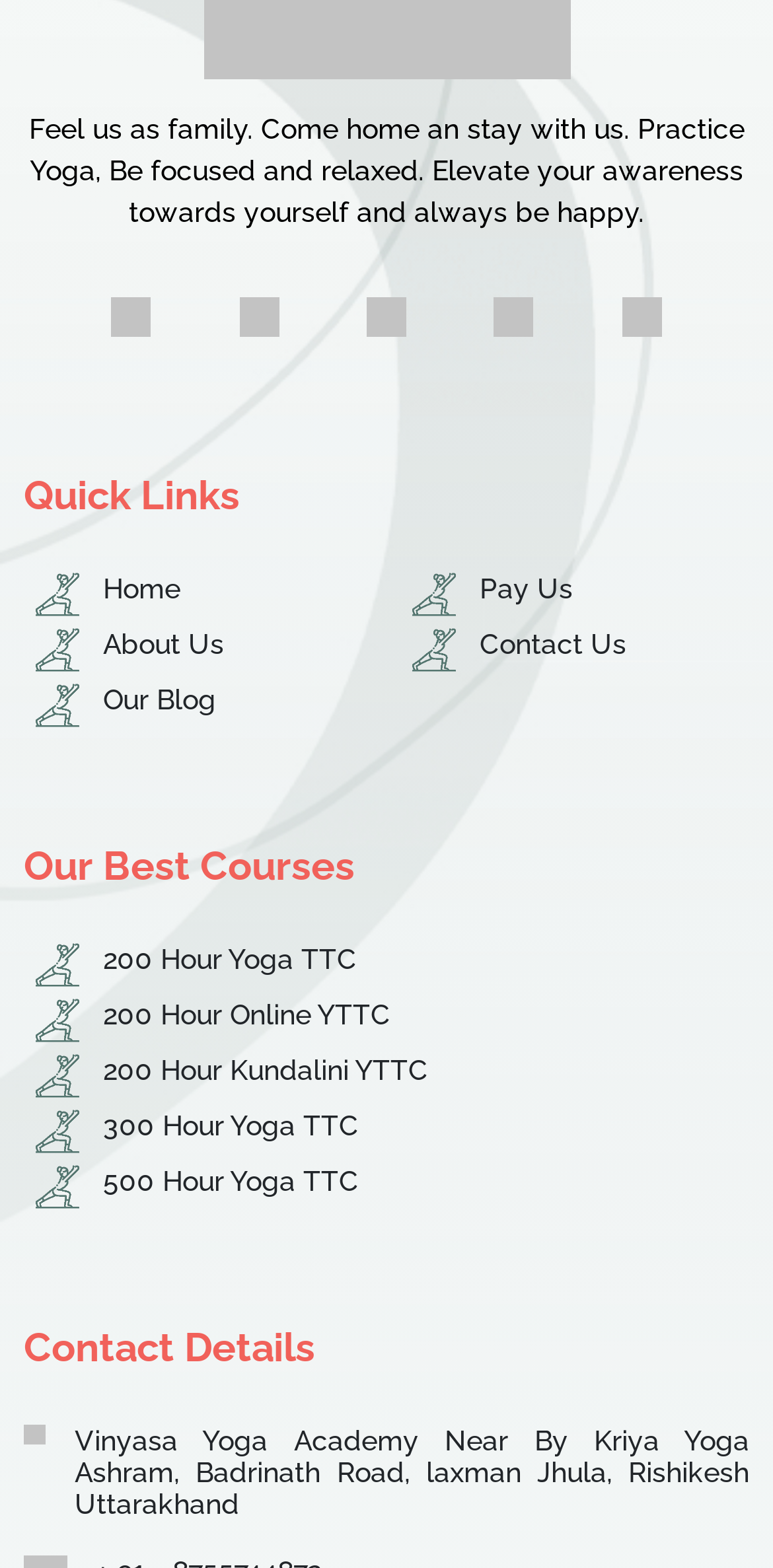Predict the bounding box coordinates of the area that should be clicked to accomplish the following instruction: "Visit Sydney website". The bounding box coordinates should consist of four float numbers between 0 and 1, i.e., [left, top, right, bottom].

None